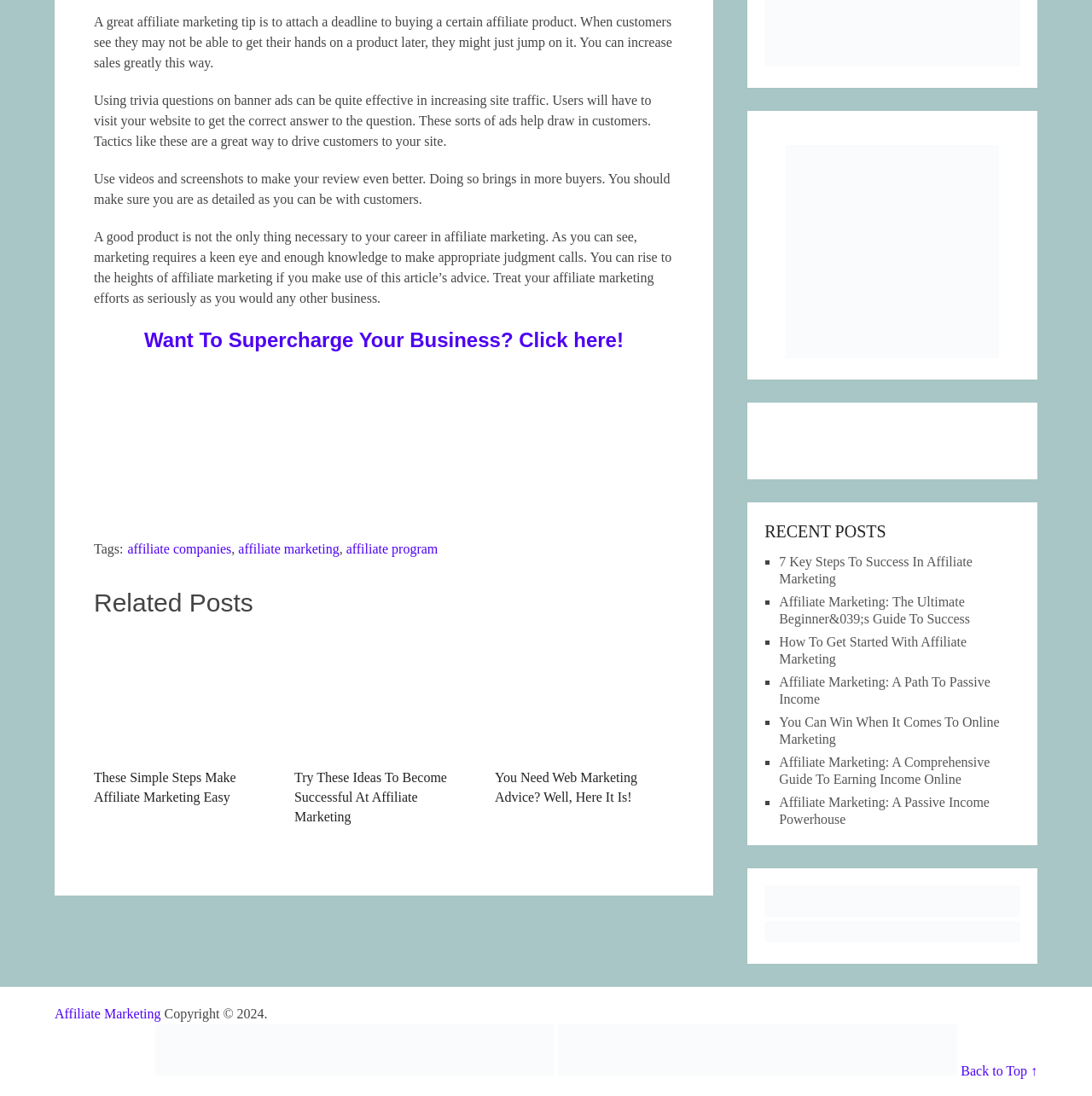Using details from the image, please answer the following question comprehensively:
What is the layout of the 'RECENT POSTS' section?

The 'RECENT POSTS' section is presented in a list format, with each item represented by a bullet point (■) followed by a link to a recent post. The layout suggests that the section is intended to provide a quick overview of recent articles or blog posts related to affiliate marketing.